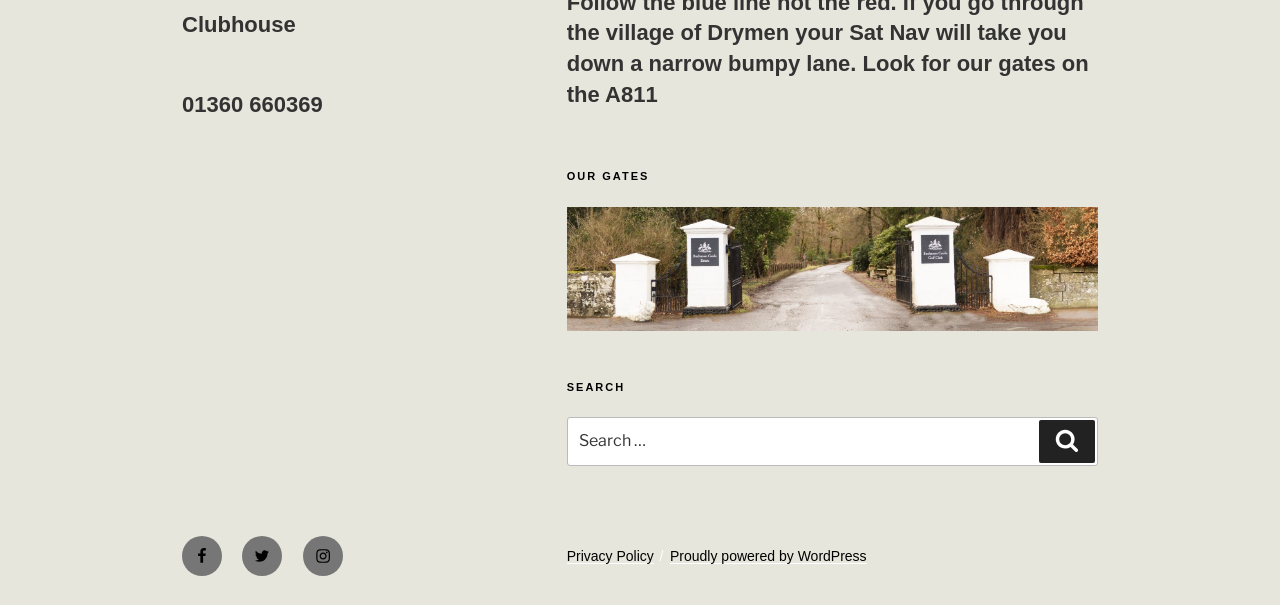Mark the bounding box of the element that matches the following description: "Proudly powered by WordPress".

[0.523, 0.906, 0.677, 0.933]